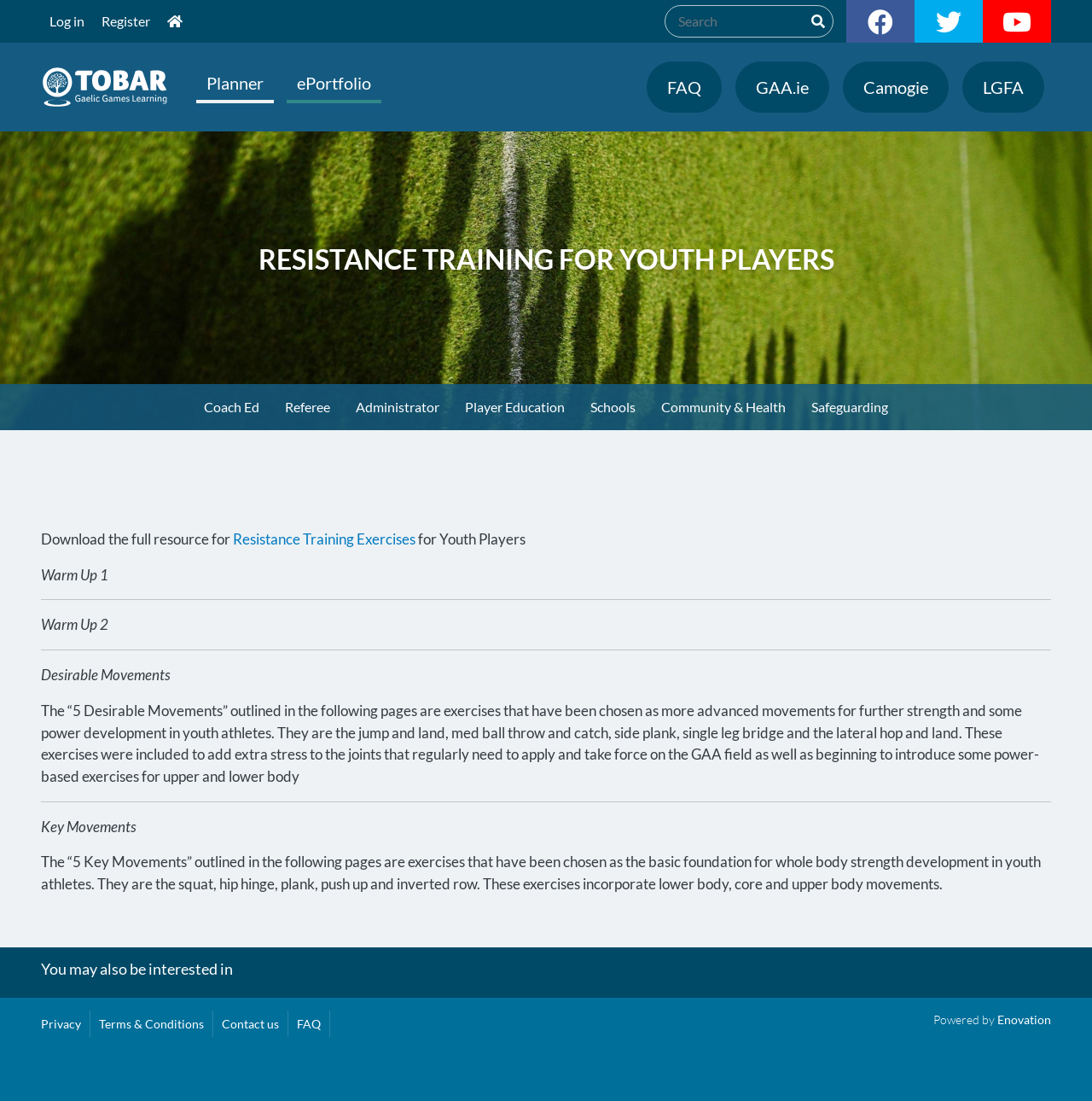Determine the bounding box coordinates of the region that needs to be clicked to achieve the task: "Log in to the website".

[0.038, 0.0, 0.085, 0.039]